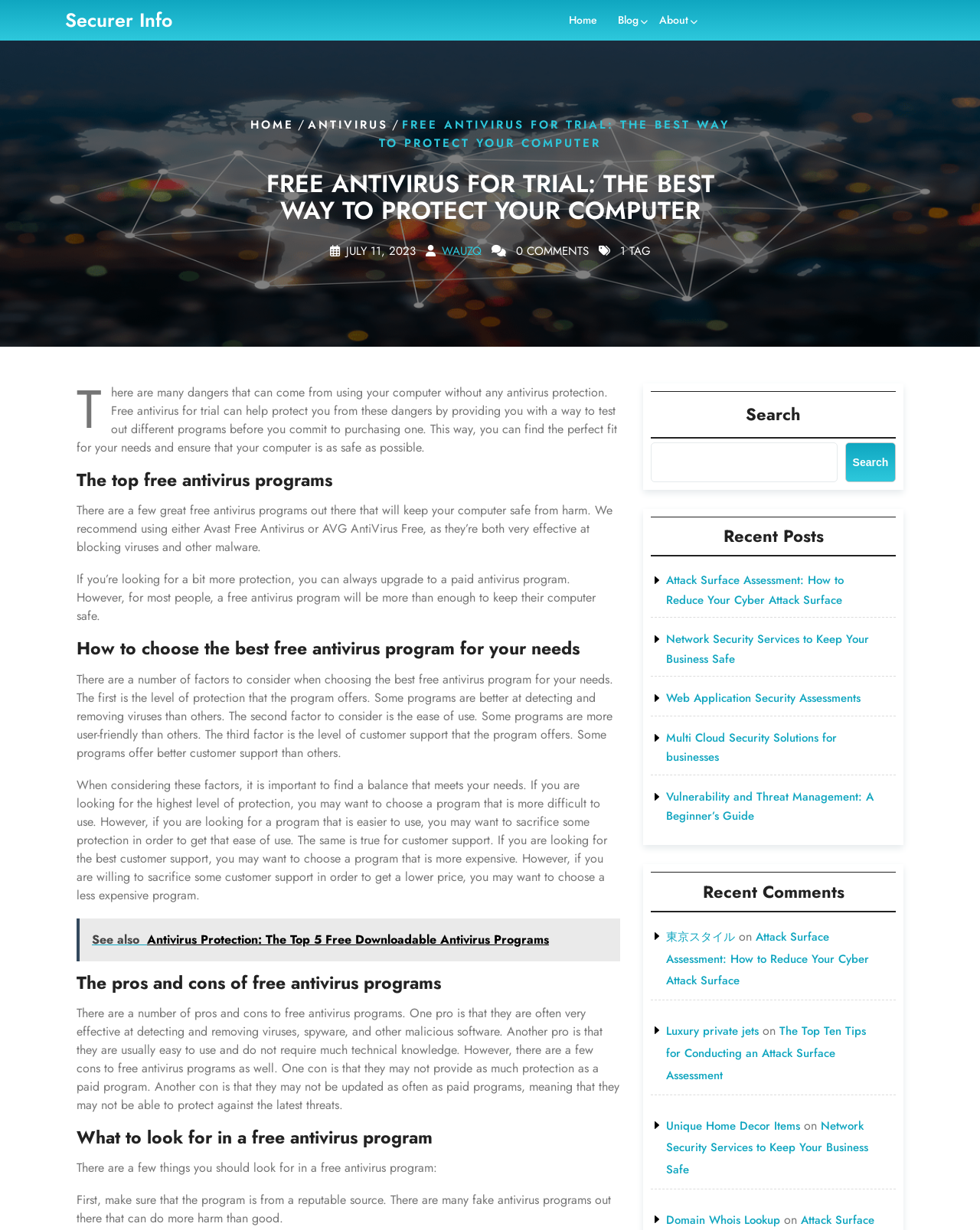Please find the bounding box coordinates of the clickable region needed to complete the following instruction: "Click on the 'ANTIVIRUS' link". The bounding box coordinates must consist of four float numbers between 0 and 1, i.e., [left, top, right, bottom].

[0.314, 0.094, 0.396, 0.108]